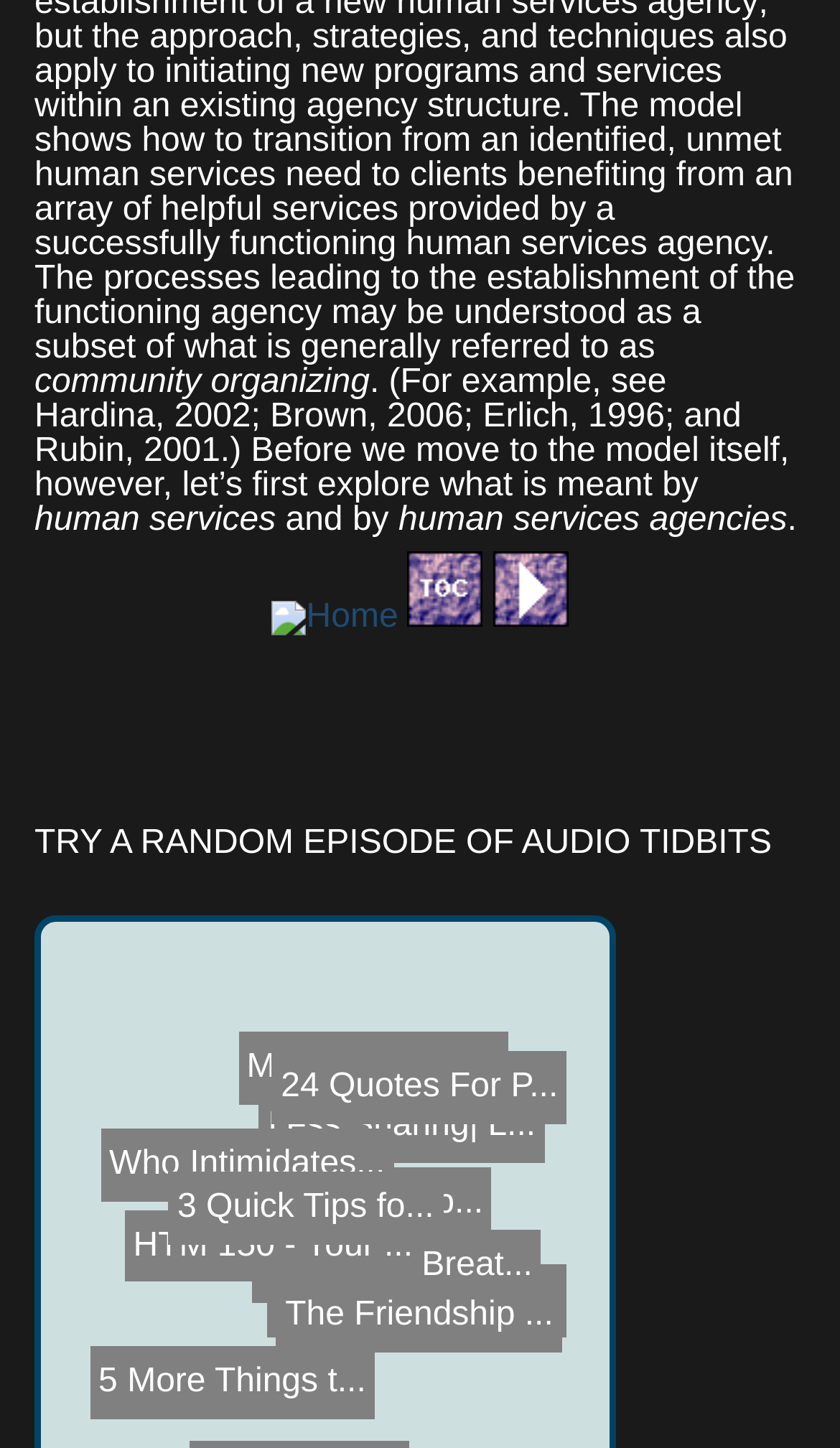Find the bounding box coordinates of the clickable region needed to perform the following instruction: "click on Home". The coordinates should be provided as four float numbers between 0 and 1, i.e., [left, top, right, bottom].

[0.324, 0.414, 0.474, 0.439]